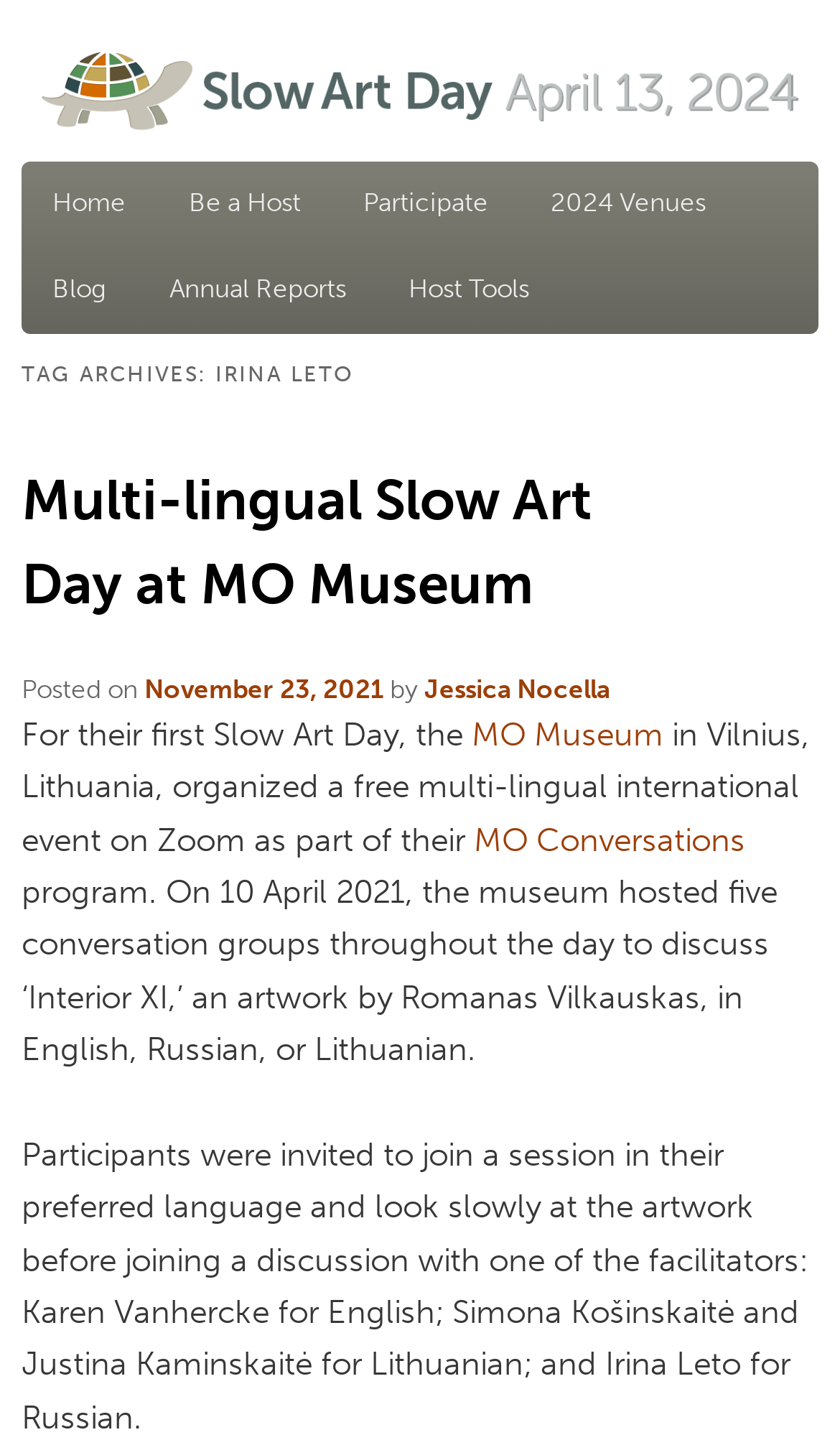Please pinpoint the bounding box coordinates for the region I should click to adhere to this instruction: "Check the date of the post".

[0.172, 0.468, 0.456, 0.489]